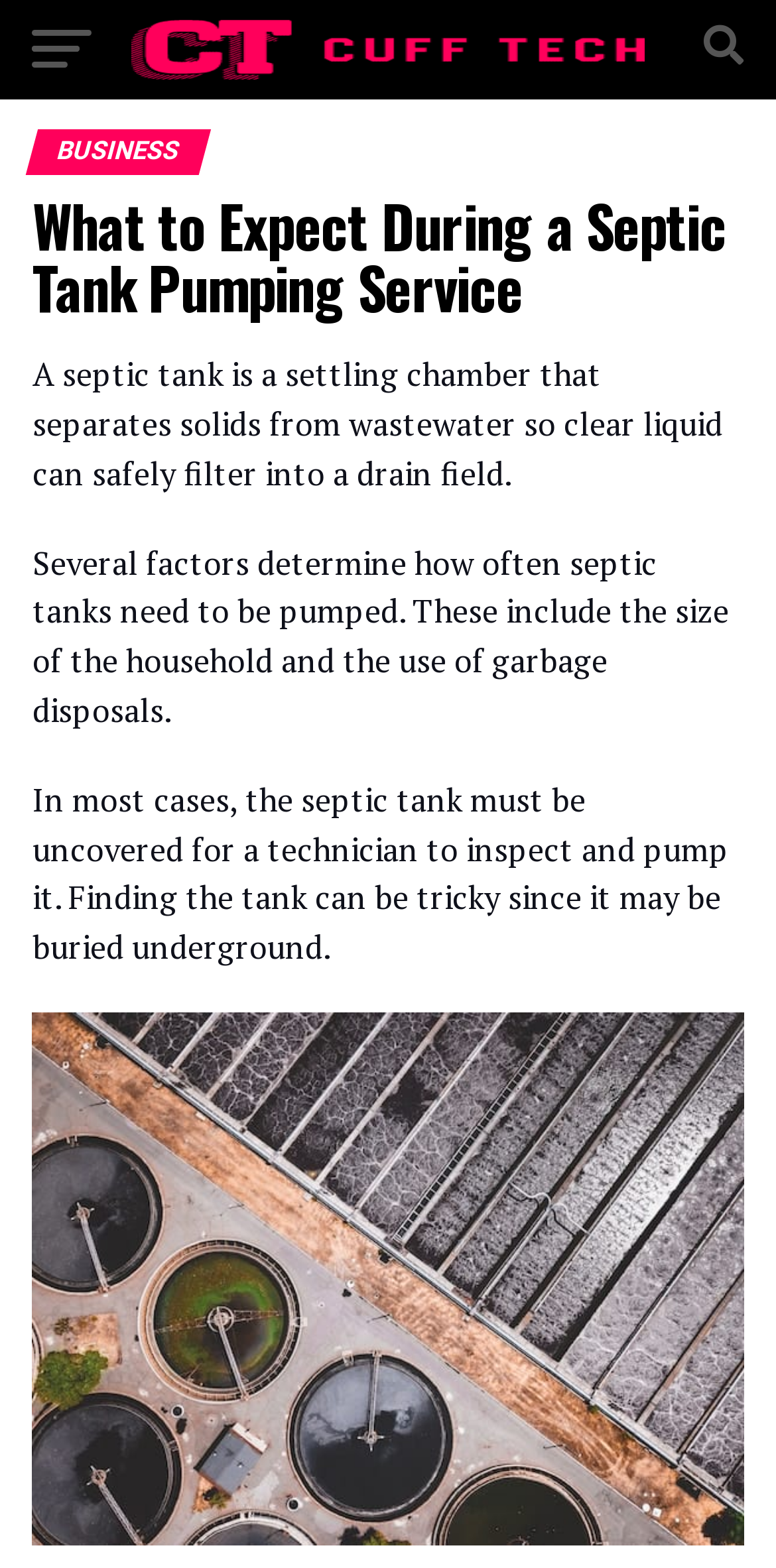What is required to inspect and pump a septic tank?
Refer to the image and give a detailed answer to the query.

According to the webpage, in most cases, the septic tank must be uncovered for a technician to inspect and pump it. This implies that uncovering the tank is a necessary step in the inspection and pumping process.